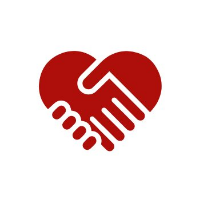Give a thorough and detailed caption for the image.

The image depicts a stylized graphic of a heart formed by two hands shaking, symbolizing unity, connection, and support. This icon emphasizes the importance of community and collaboration, particularly in the context of student housing, where creating a welcoming space for students is essential. The vivid red color of the heart conveys warmth and compassion, while the design suggests a strong bond and mutual assistance among individuals. This visual aligns with the values of Xior Student Housing, which focuses on enhancing the living experience for students and encouraging a positive and inclusive environment.